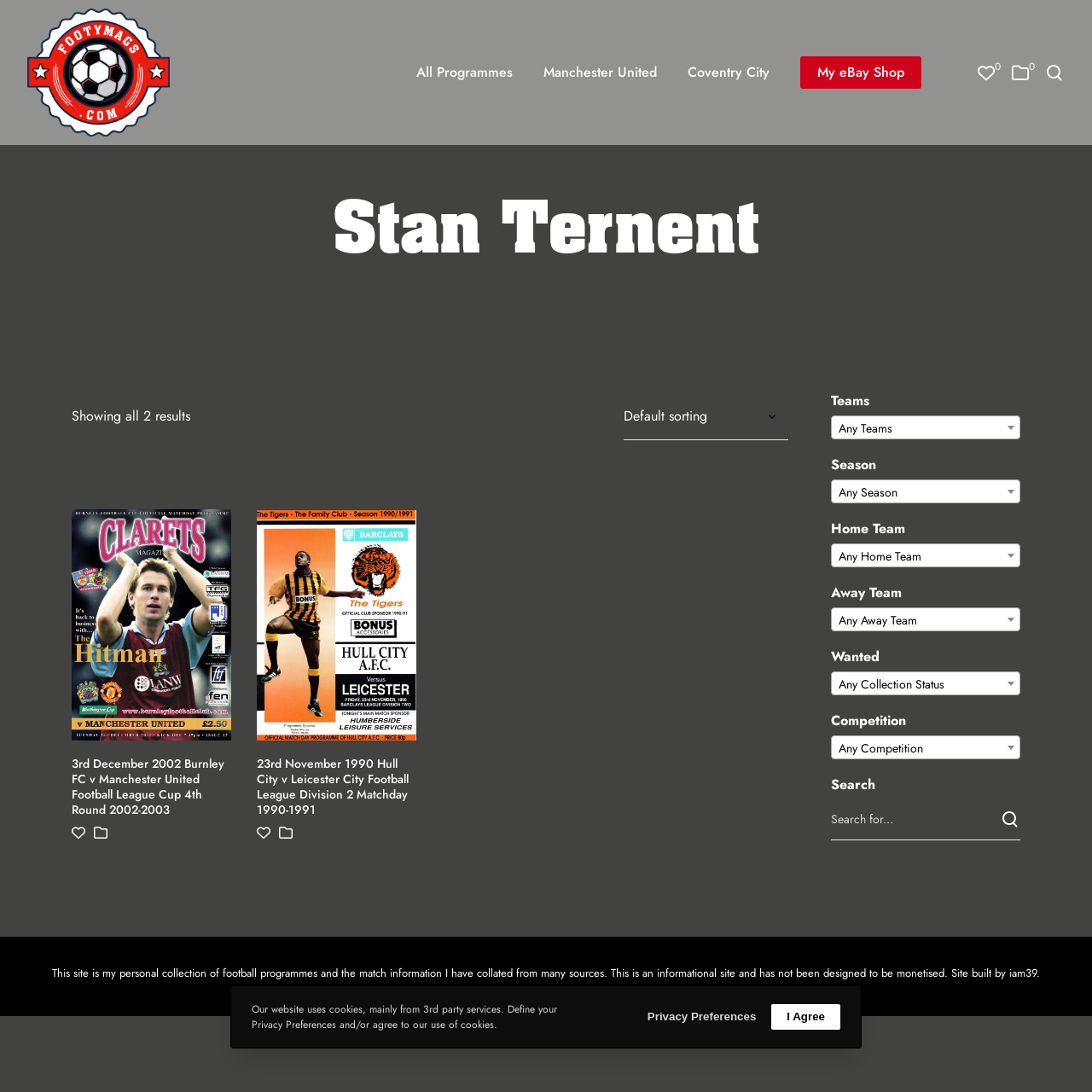Locate the bounding box coordinates of the clickable area to execute the instruction: "Search for programmes". Provide the coordinates as four float numbers between 0 and 1, represented as [left, top, right, bottom].

[0.761, 0.731, 0.934, 0.77]